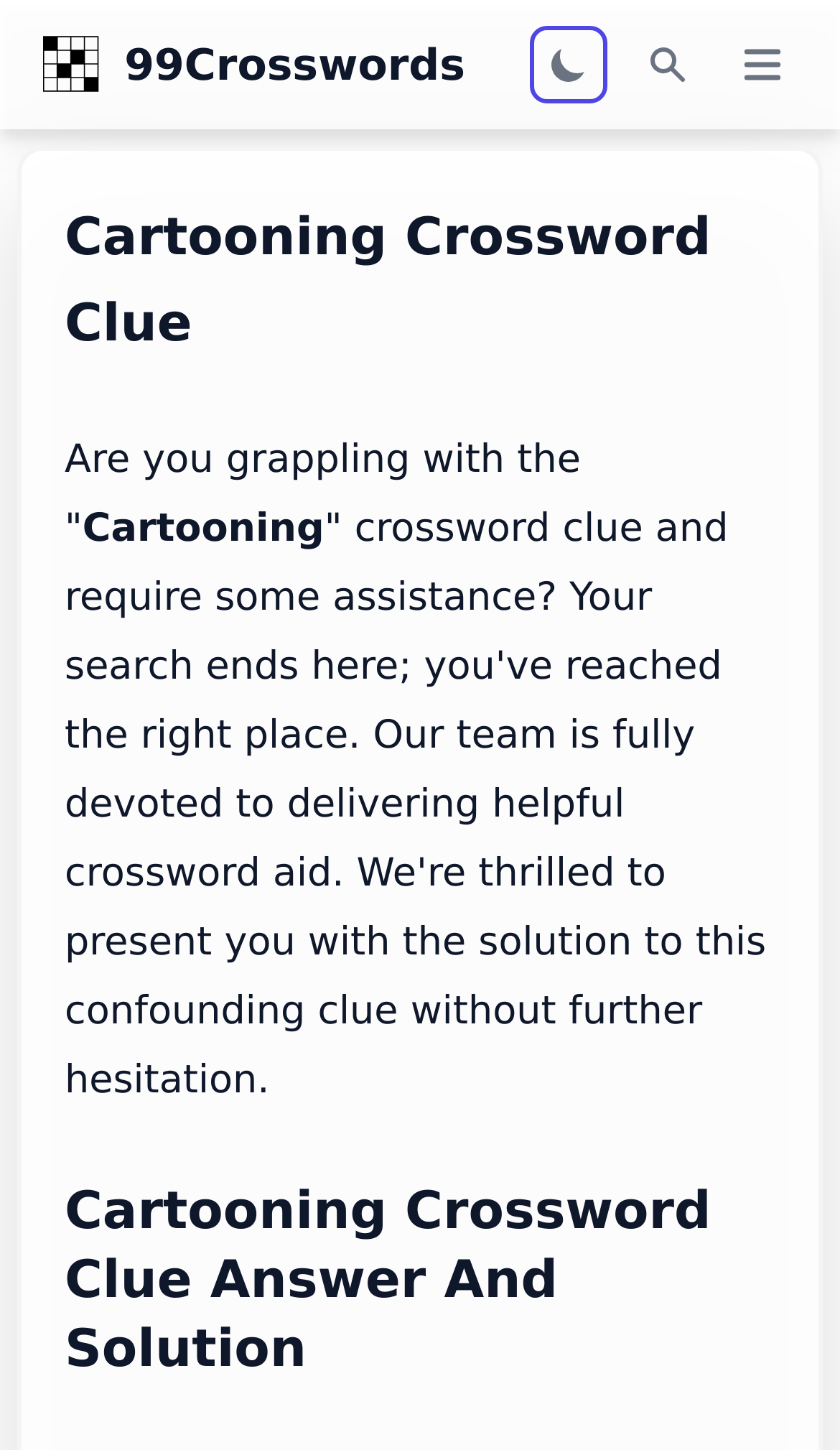Give a short answer to this question using one word or a phrase:
What is the title of the section providing the answer?

Cartooning Crossword Clue Answer And Solution